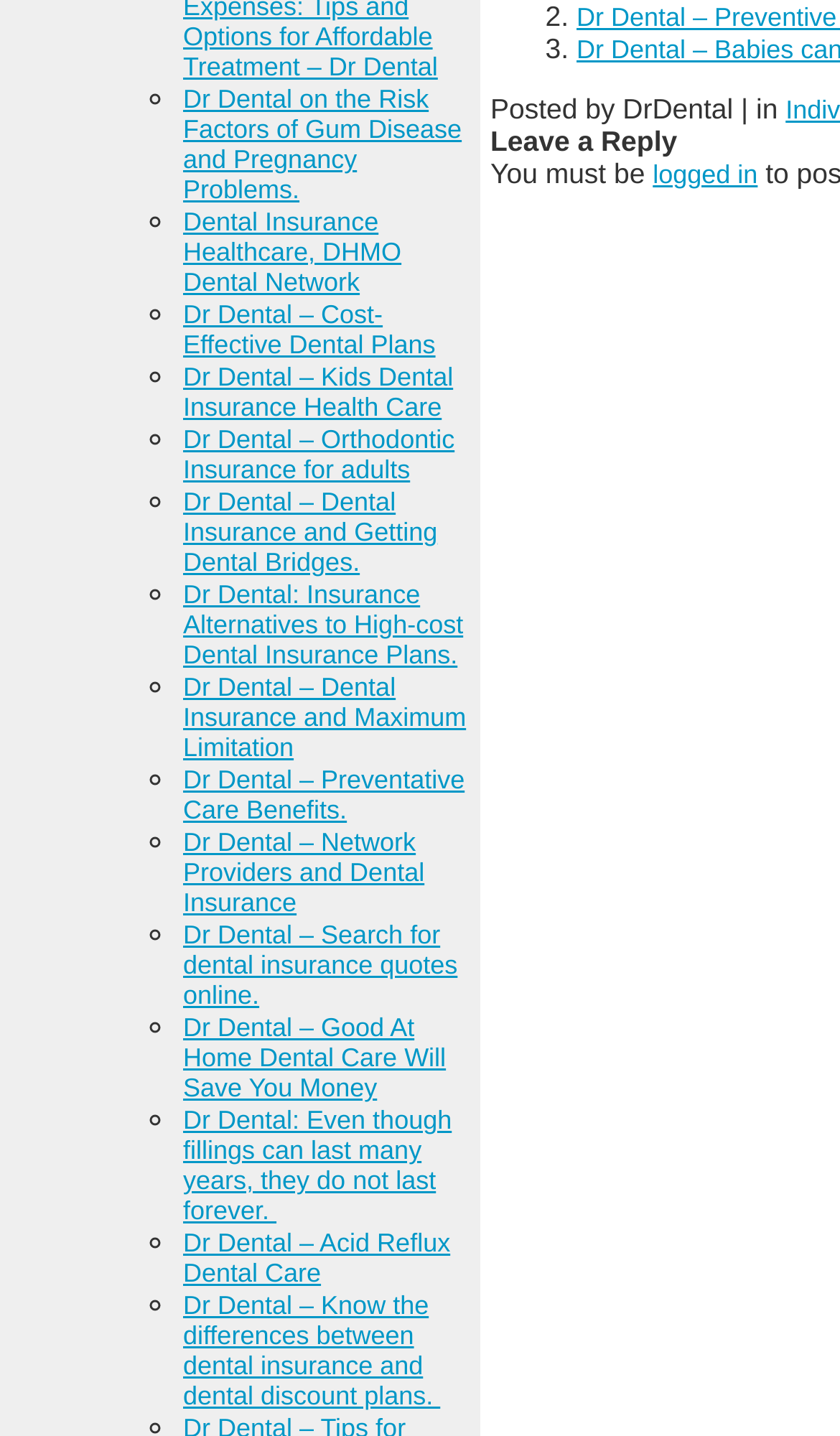Please provide a comprehensive response to the question based on the details in the image: What is the main topic of the webpage?

Based on the links and text on the webpage, it appears that the main topic is dental insurance and care, with various subtopics such as gum disease, pregnancy problems, cost-effective plans, and preventative care benefits.